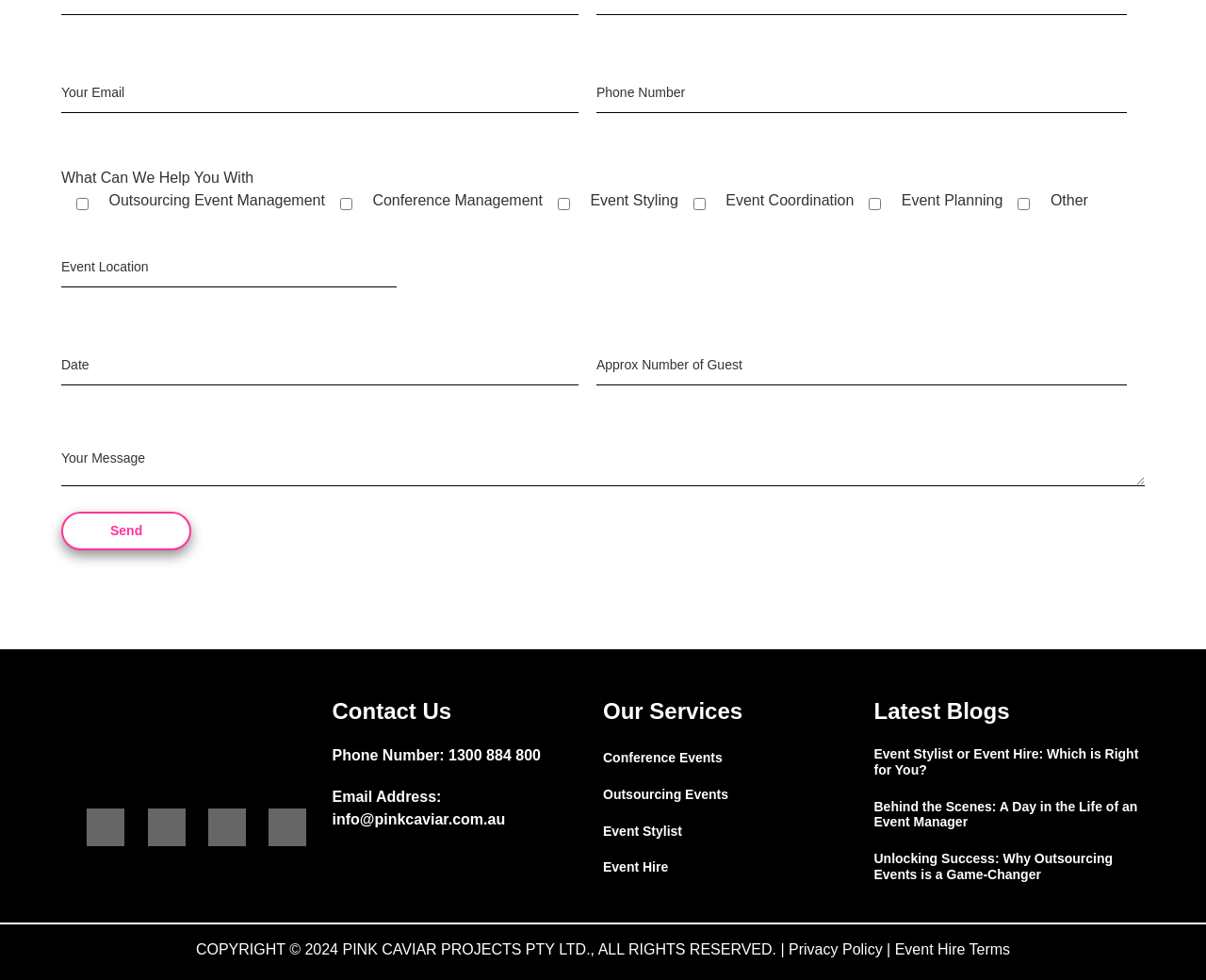What services does the company offer?
Based on the image, answer the question with a single word or brief phrase.

Event management services